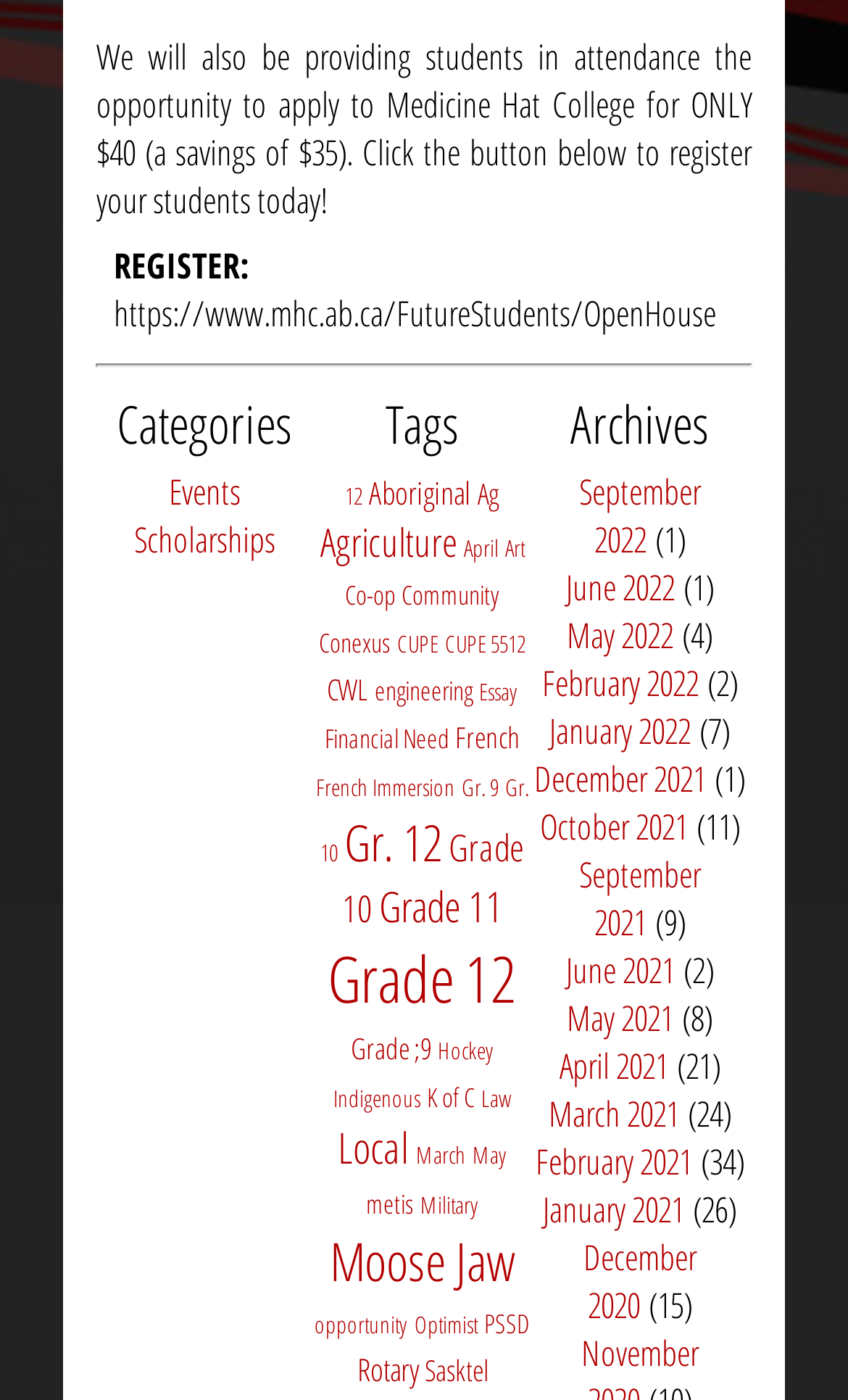Pinpoint the bounding box coordinates of the area that should be clicked to complete the following instruction: "register for Medicine Hat College". The coordinates must be given as four float numbers between 0 and 1, i.e., [left, top, right, bottom].

[0.113, 0.023, 0.887, 0.16]